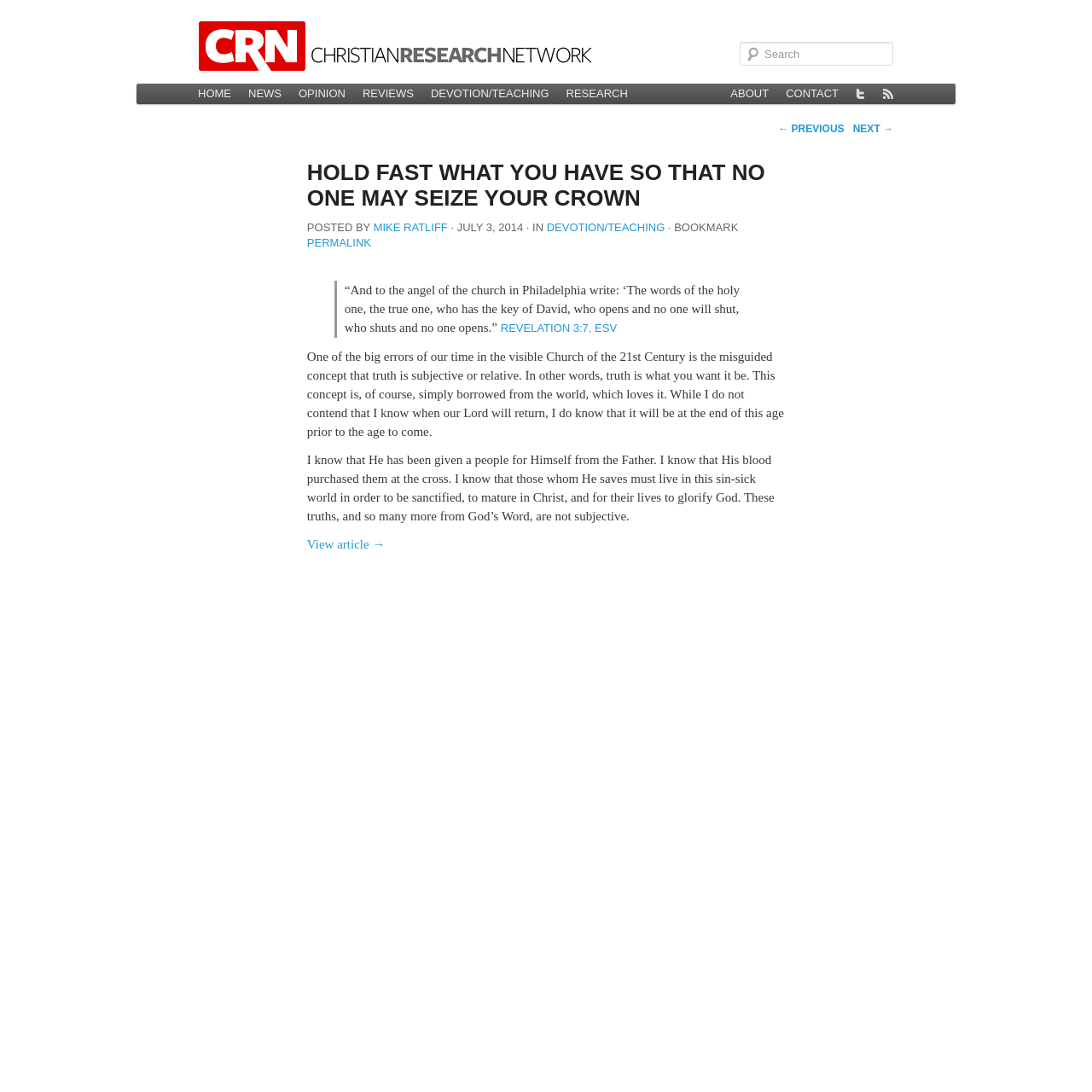What is the main topic of this webpage?
Answer with a single word or short phrase according to what you see in the image.

Christian Research